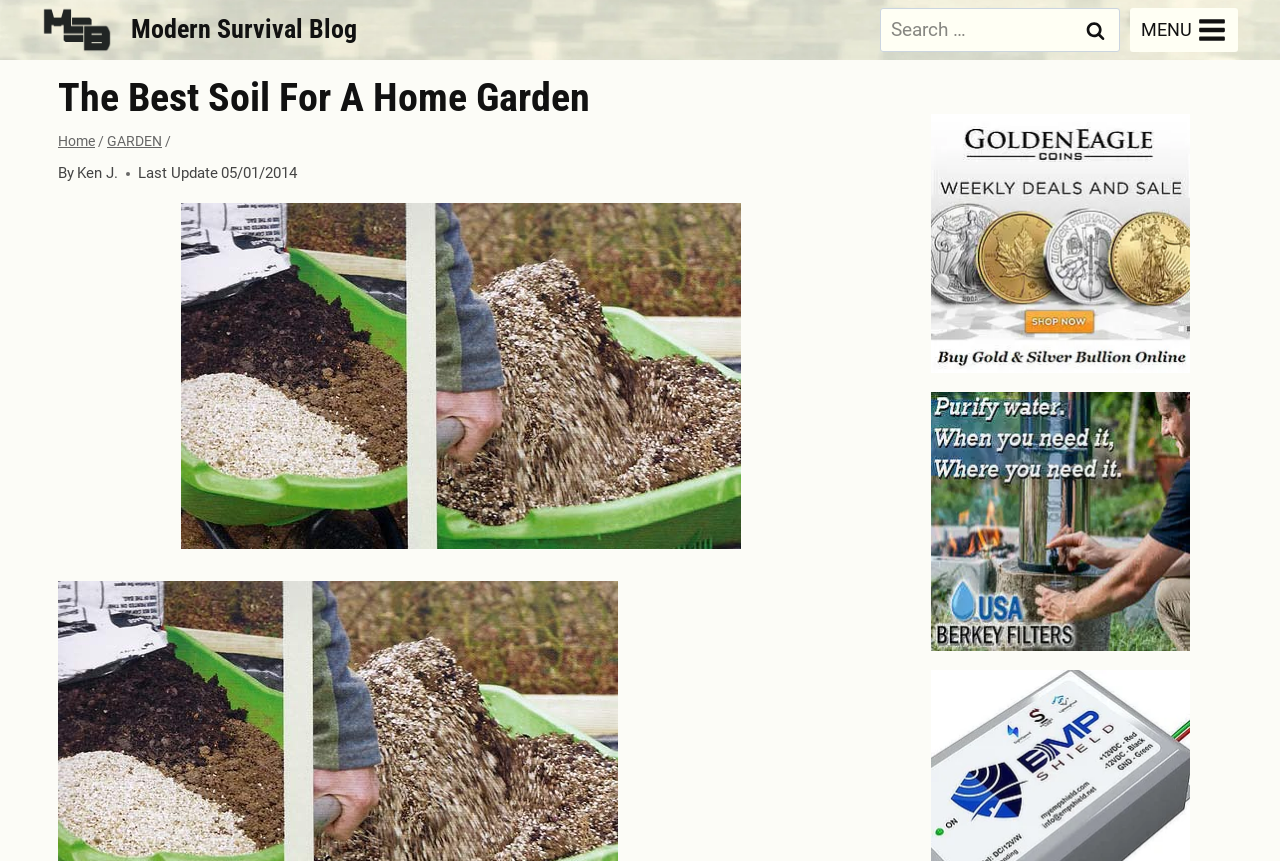What is the name of the blog?
Identify the answer in the screenshot and reply with a single word or phrase.

Modern Survival Blog